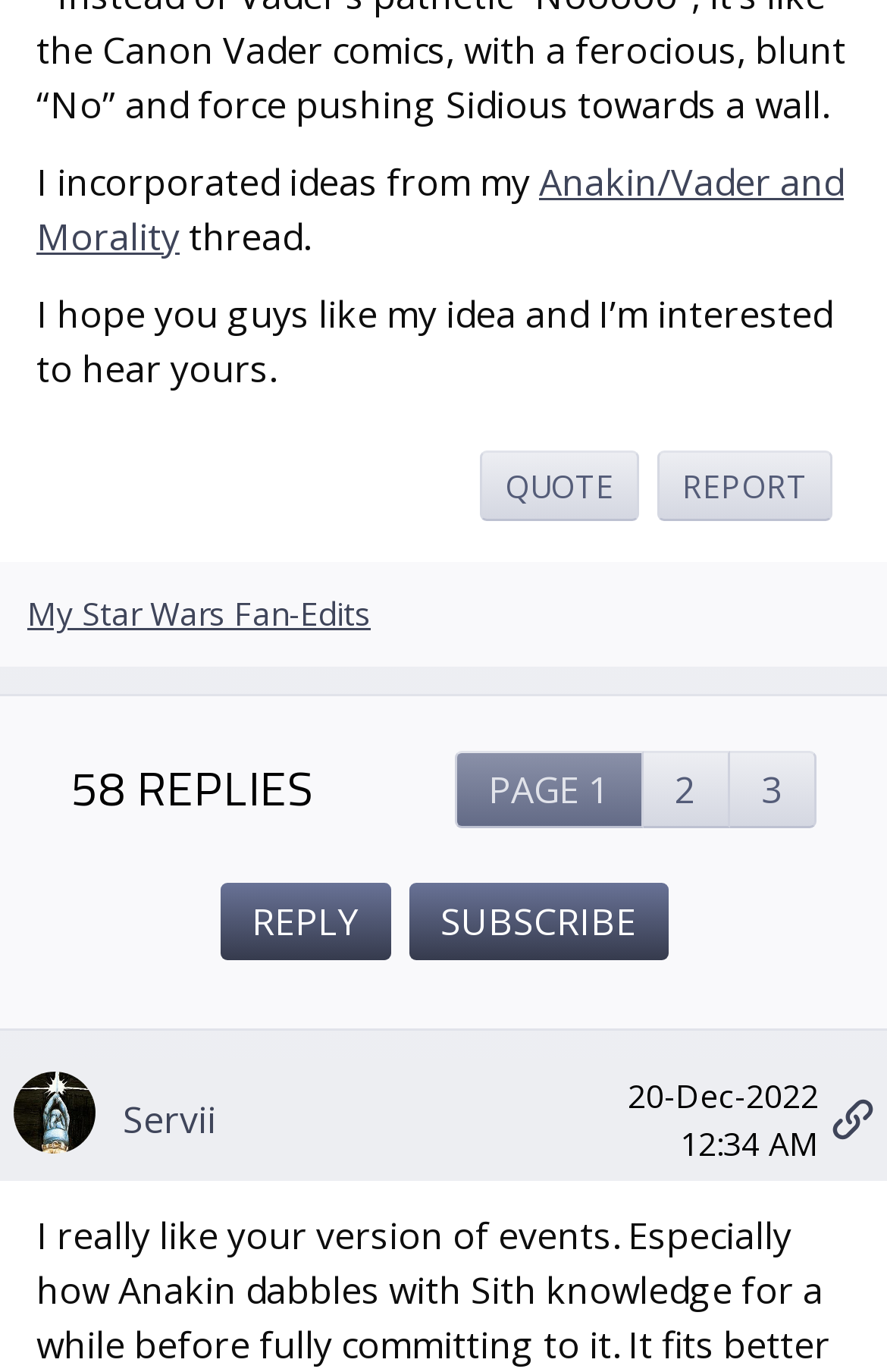Please answer the following question using a single word or phrase: What can you do with the 'QUOTE' link?

Quote the post